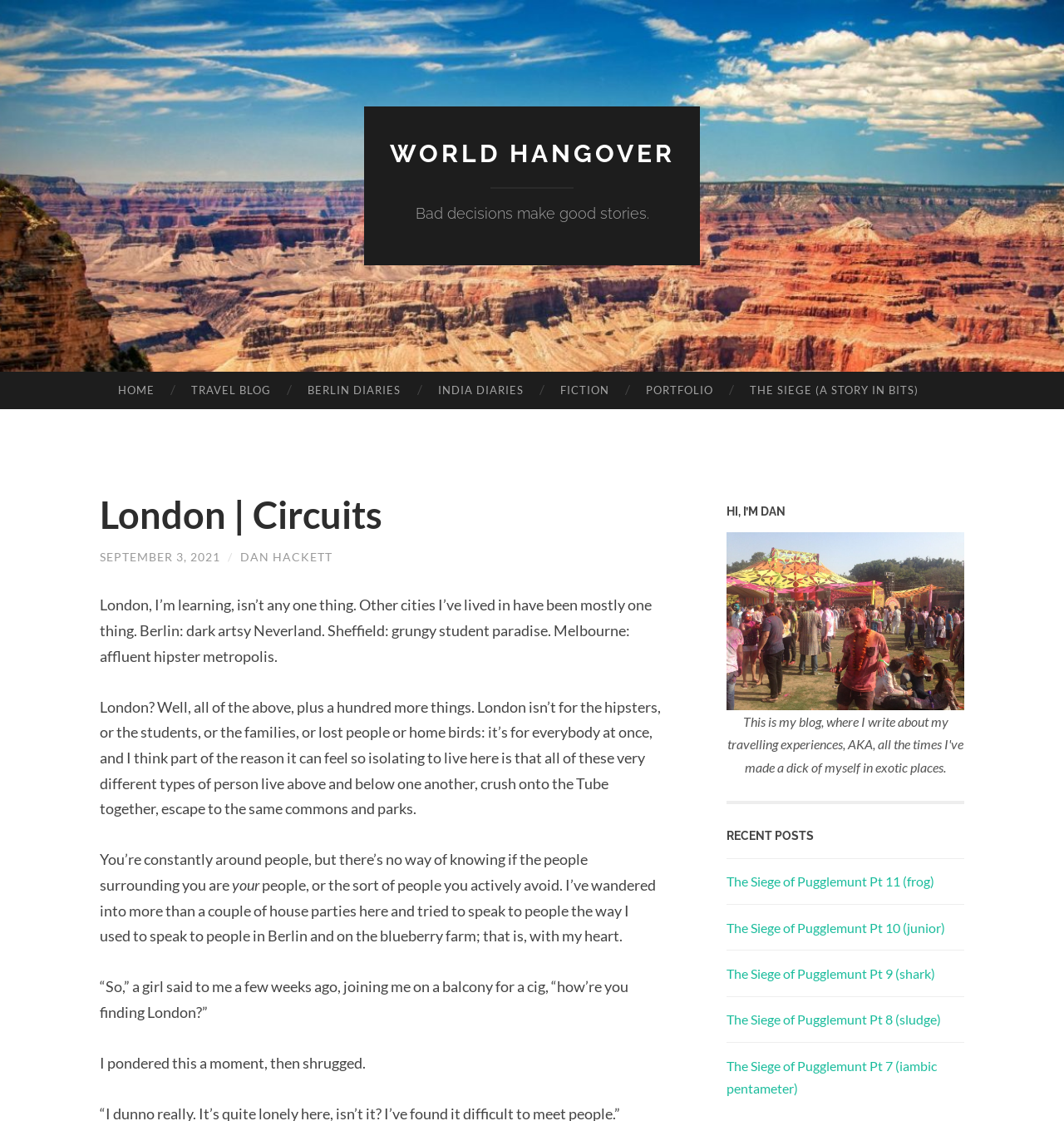What is the title of the story in bits?
Examine the webpage screenshot and provide an in-depth answer to the question.

The title of the story in bits is mentioned in the link 'THE SIEGE (A STORY IN BITS)' which is a part of the navigation menu.